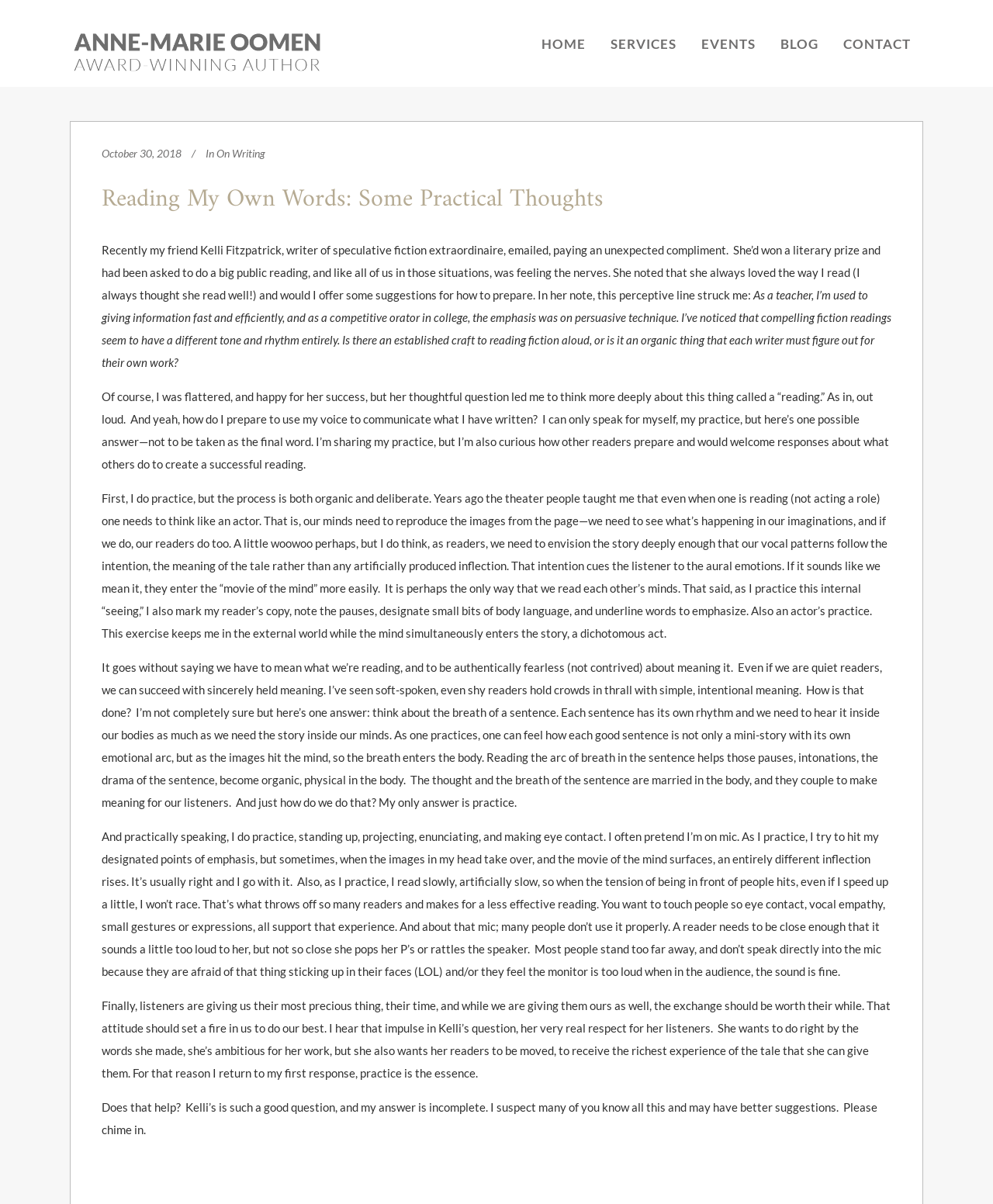What is the author's profession?
Answer the question in a detailed and comprehensive manner.

The author's profession can be inferred from the content of the webpage, which discusses the author's experience with reading their own work aloud and providing advice on how to prepare for readings. The author's profession is likely a writer, as they mention being asked to do a public reading and discuss their own writing process.